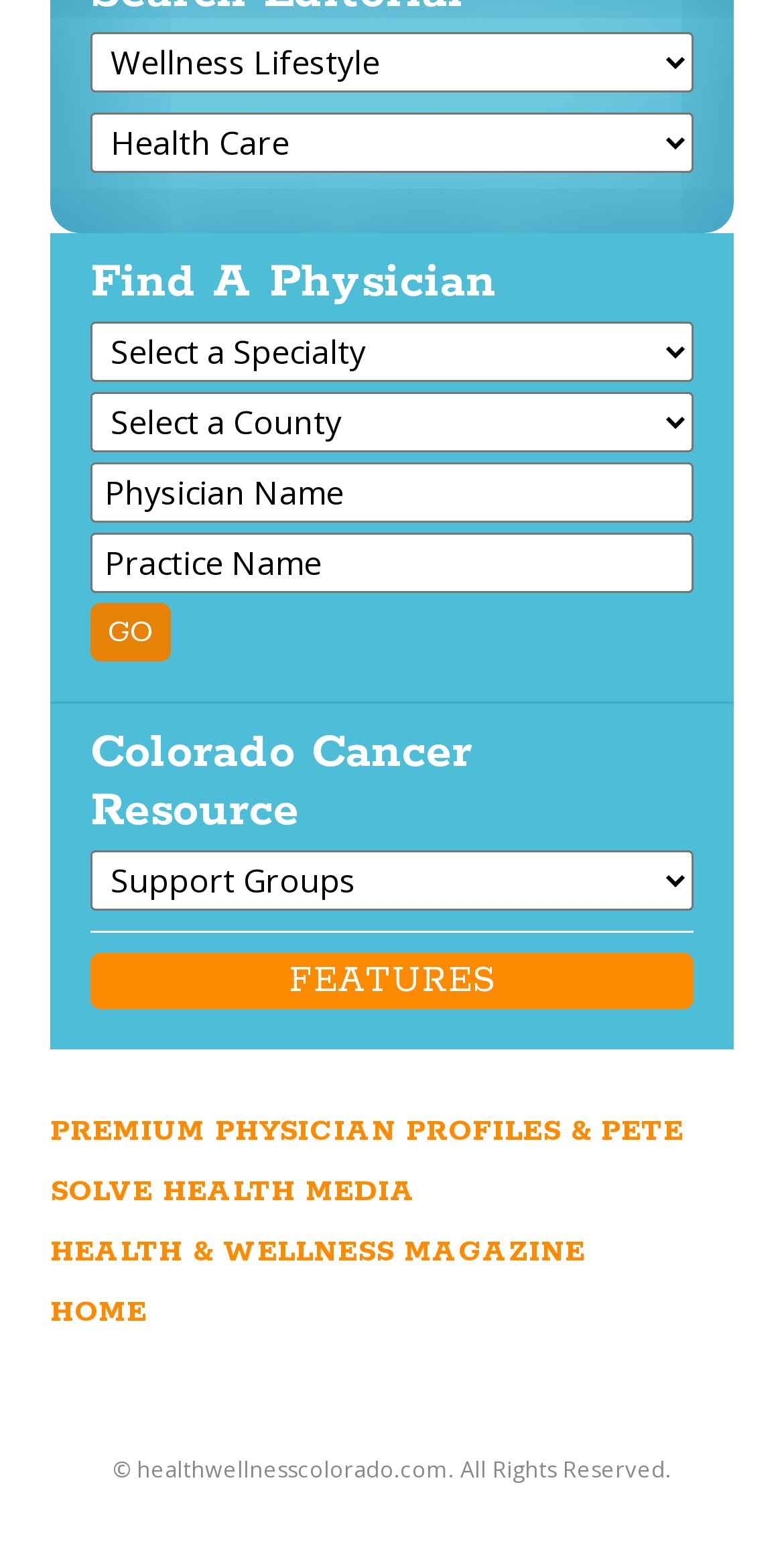What is the copyright information at the bottom of the webpage?
Answer with a single word or short phrase according to what you see in the image.

healthwellnesscolorado.com